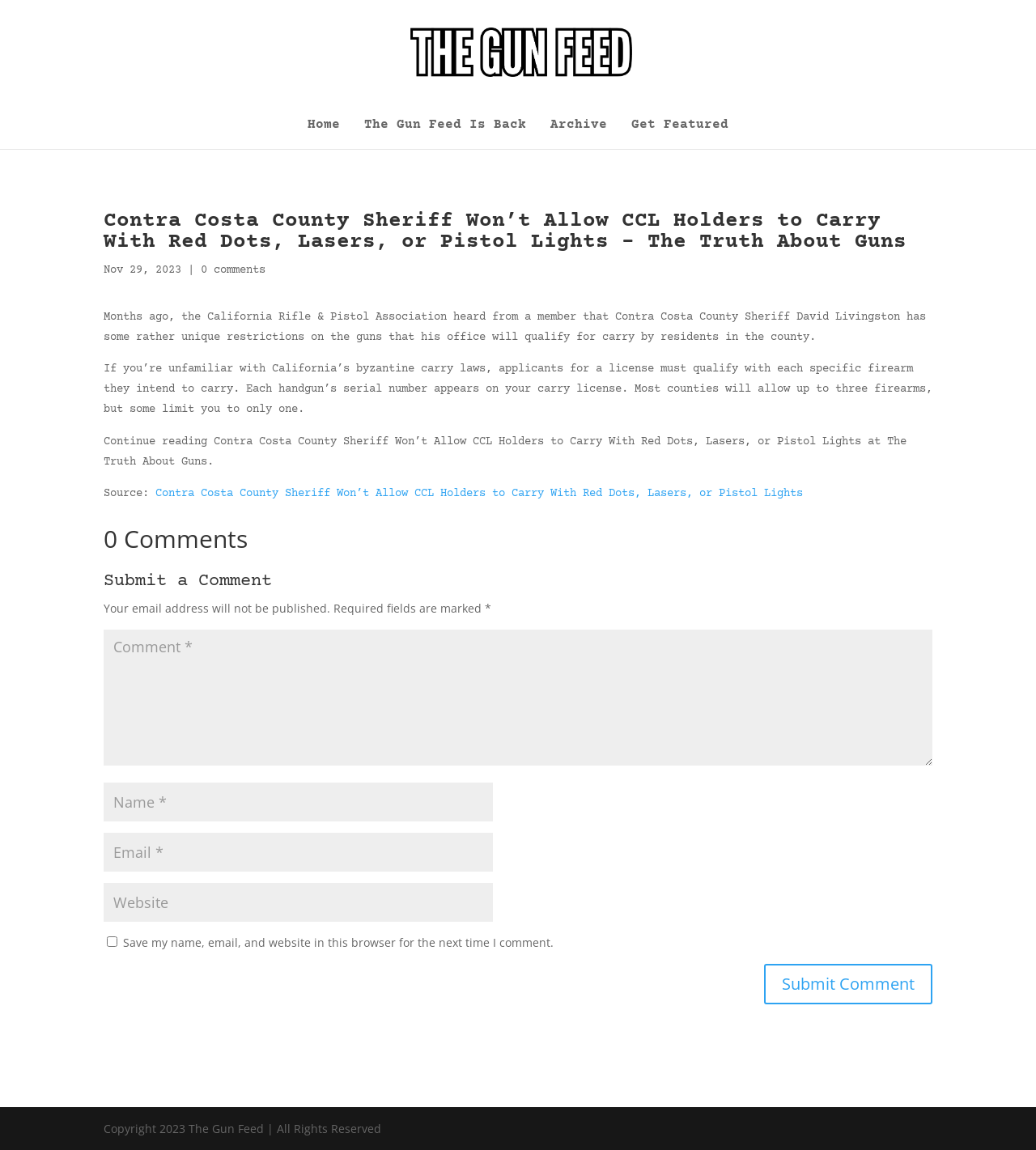Please identify the bounding box coordinates of the region to click in order to complete the given instruction: "Submit a comment". The coordinates should be four float numbers between 0 and 1, i.e., [left, top, right, bottom].

[0.1, 0.499, 0.9, 0.521]